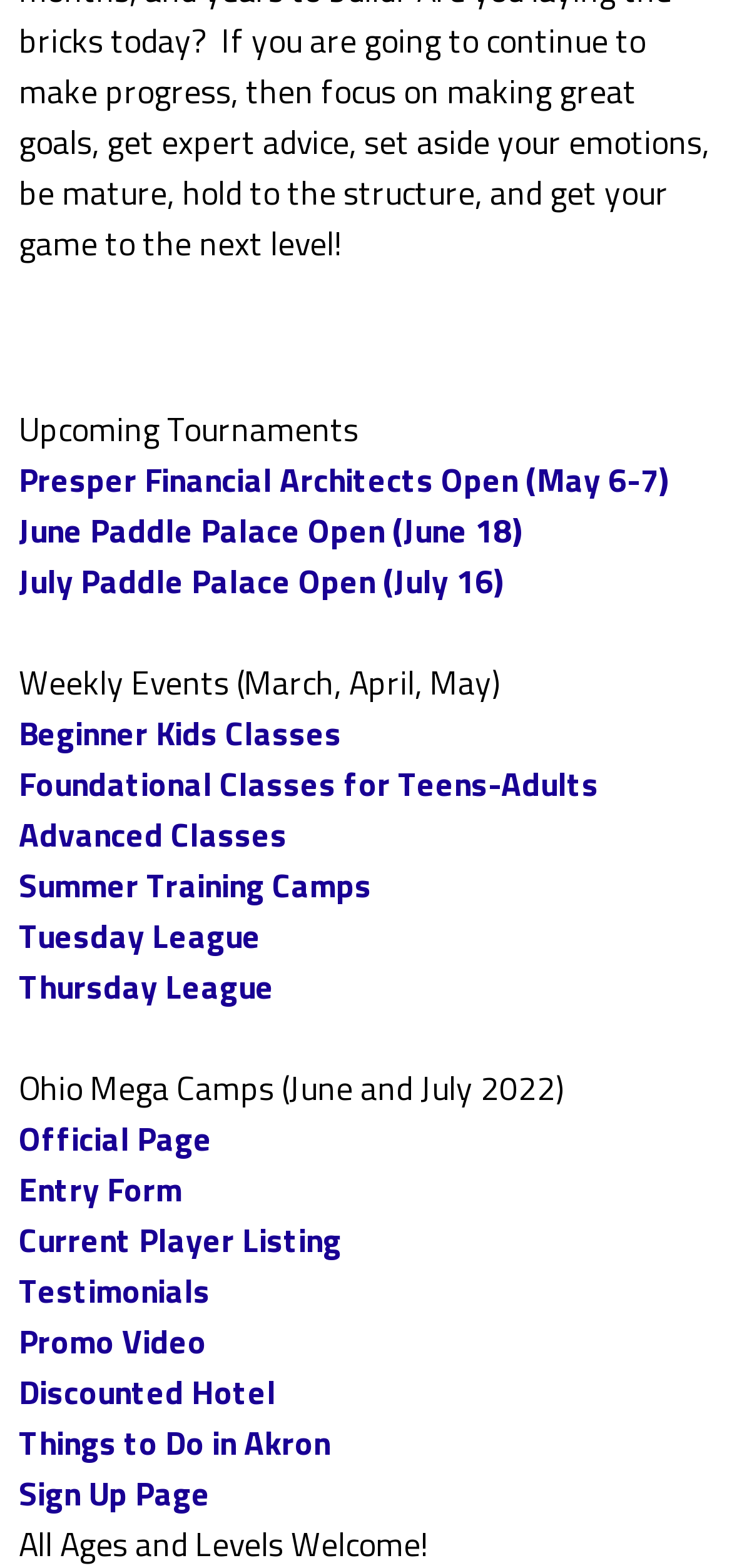Please specify the bounding box coordinates of the region to click in order to perform the following instruction: "Register for Beginner Kids Classes".

[0.026, 0.451, 0.467, 0.484]